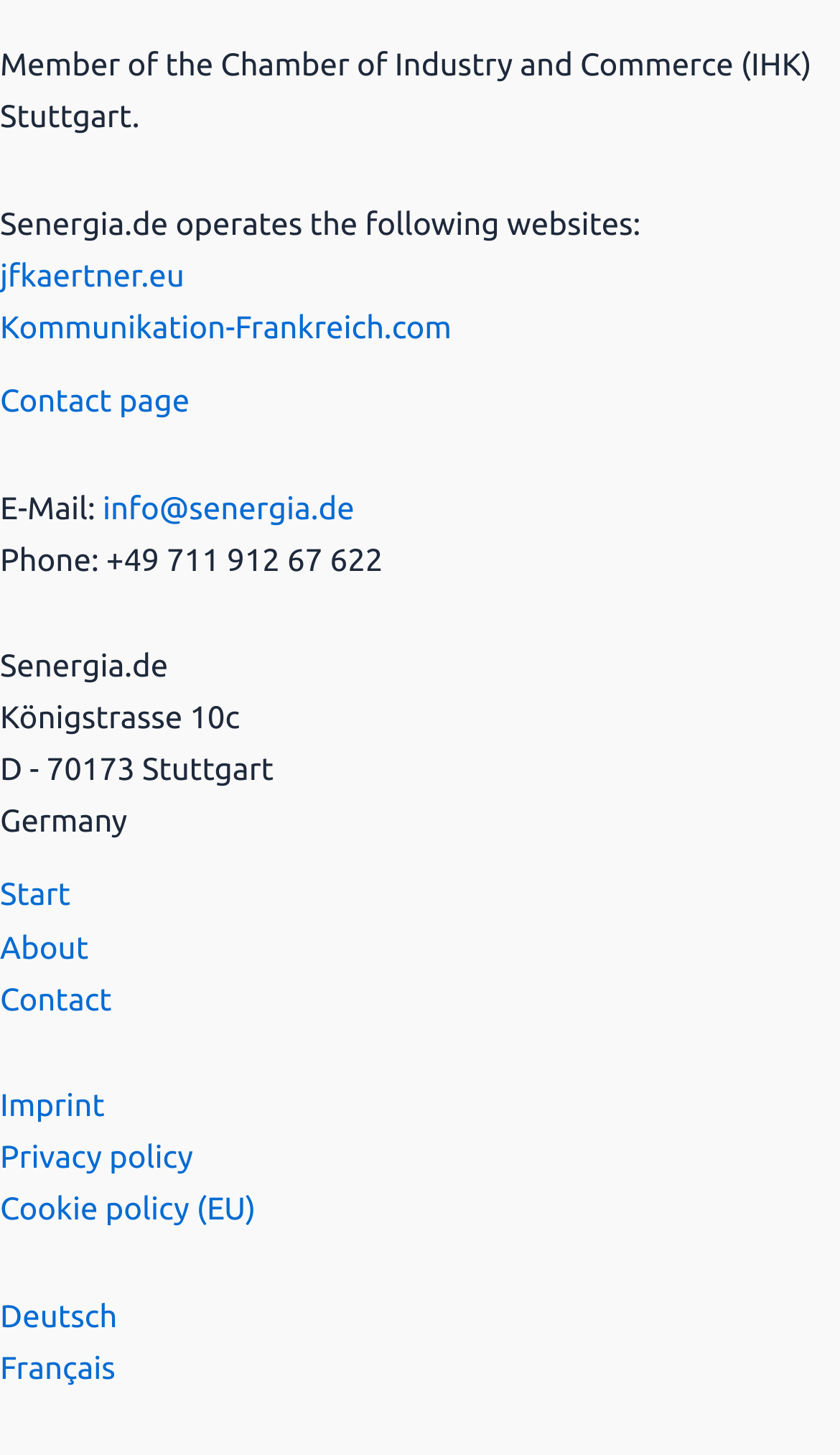Show the bounding box coordinates of the element that should be clicked to complete the task: "send an email to info@senergia.de".

[0.122, 0.335, 0.422, 0.361]